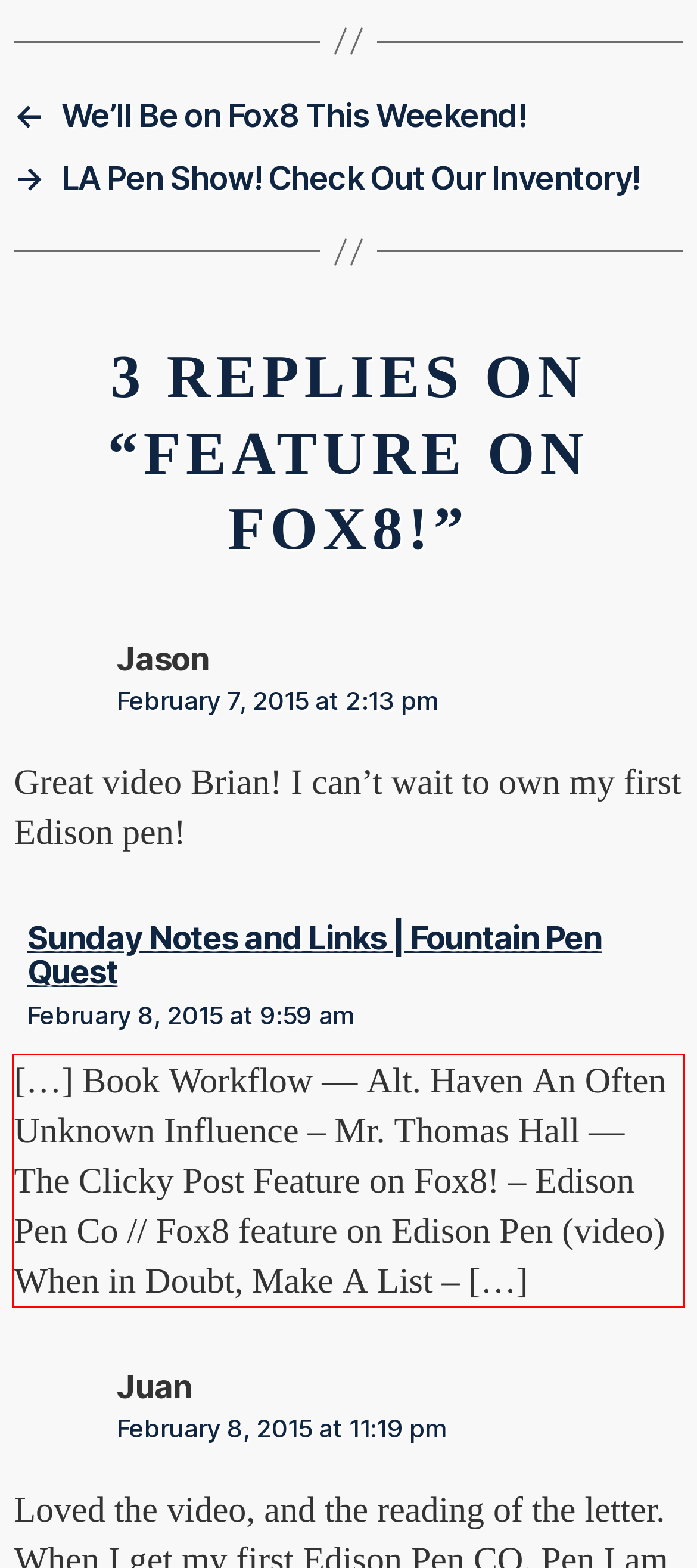Examine the webpage screenshot and use OCR to recognize and output the text within the red bounding box.

[…] Book Workflow — Alt. Haven An Often Unknown Influence – Mr. Thomas Hall — The Clicky Post Feature on Fox8! – Edison Pen Co // Fox8 feature on Edison Pen (video) When in Doubt, Make A List – […]